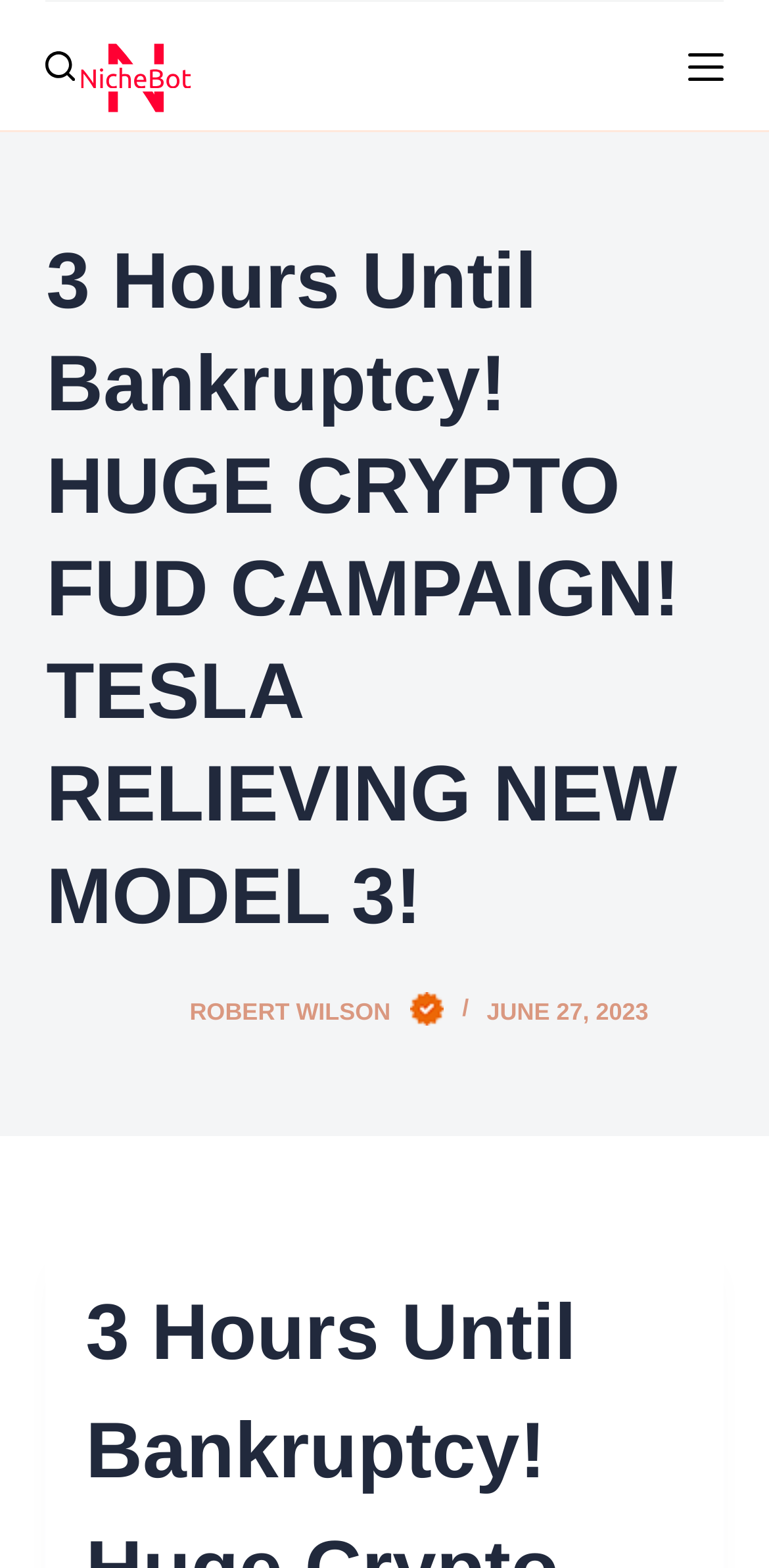Reply to the question with a brief word or phrase: When was the article published?

JUNE 27, 2023